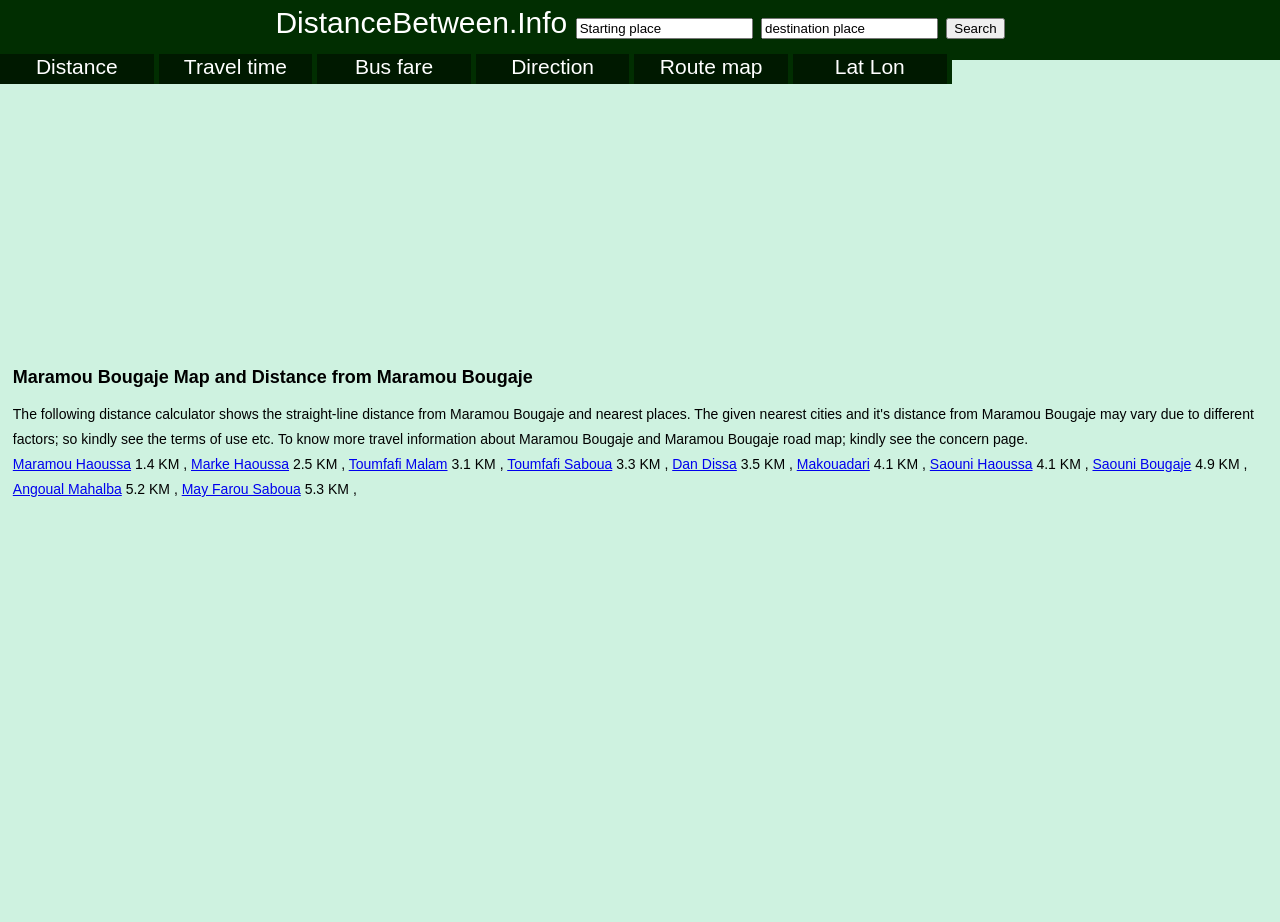What is the purpose of the two textboxes?
Your answer should be a single word or phrase derived from the screenshot.

To input places